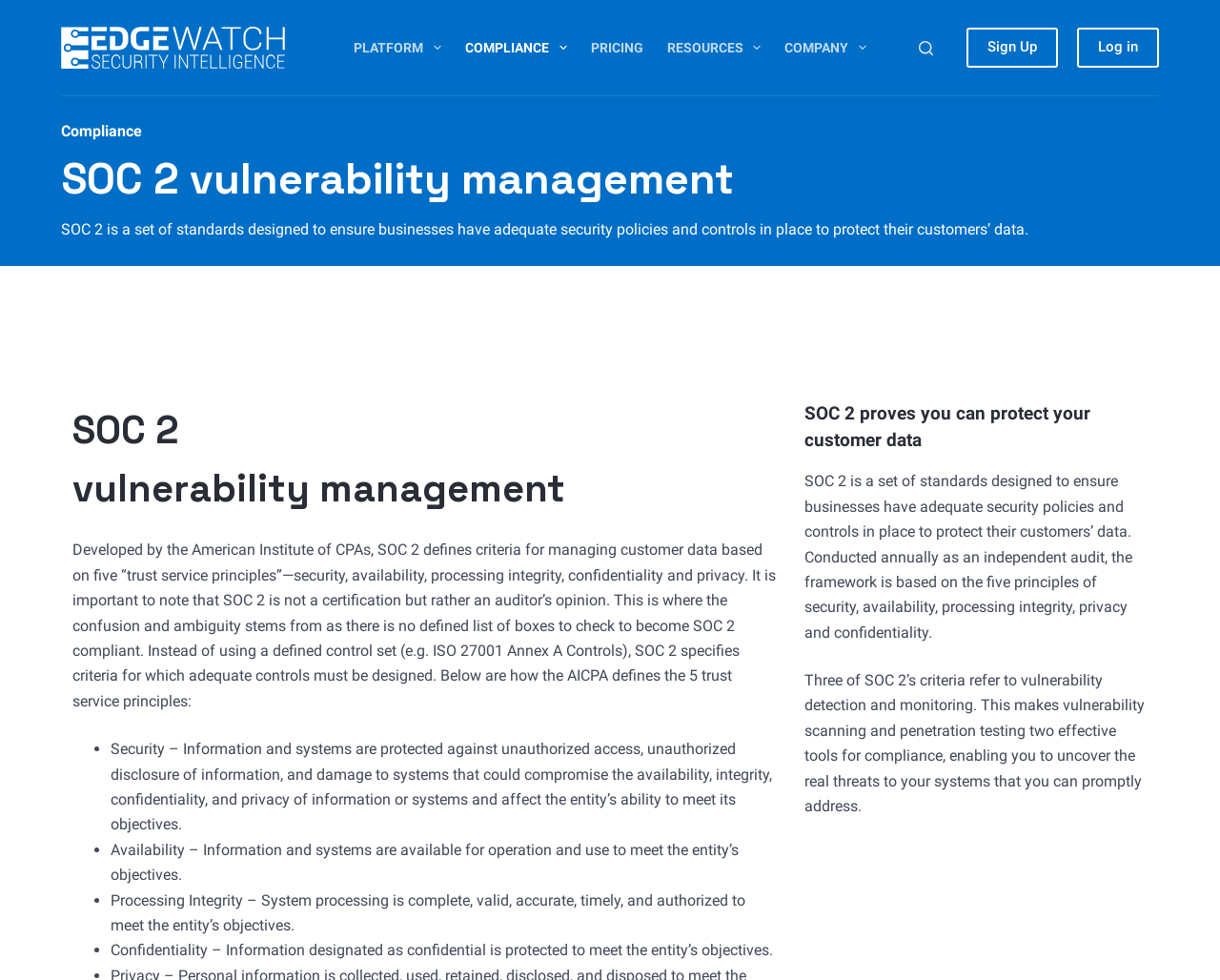Can you give a detailed response to the following question using the information from the image? What is the purpose of SOC 2?

According to the webpage, SOC 2 is a set of standards designed to ensure businesses have adequate security policies and controls in place to protect their customers' data. This implies that the primary purpose of SOC 2 is to protect customer data.